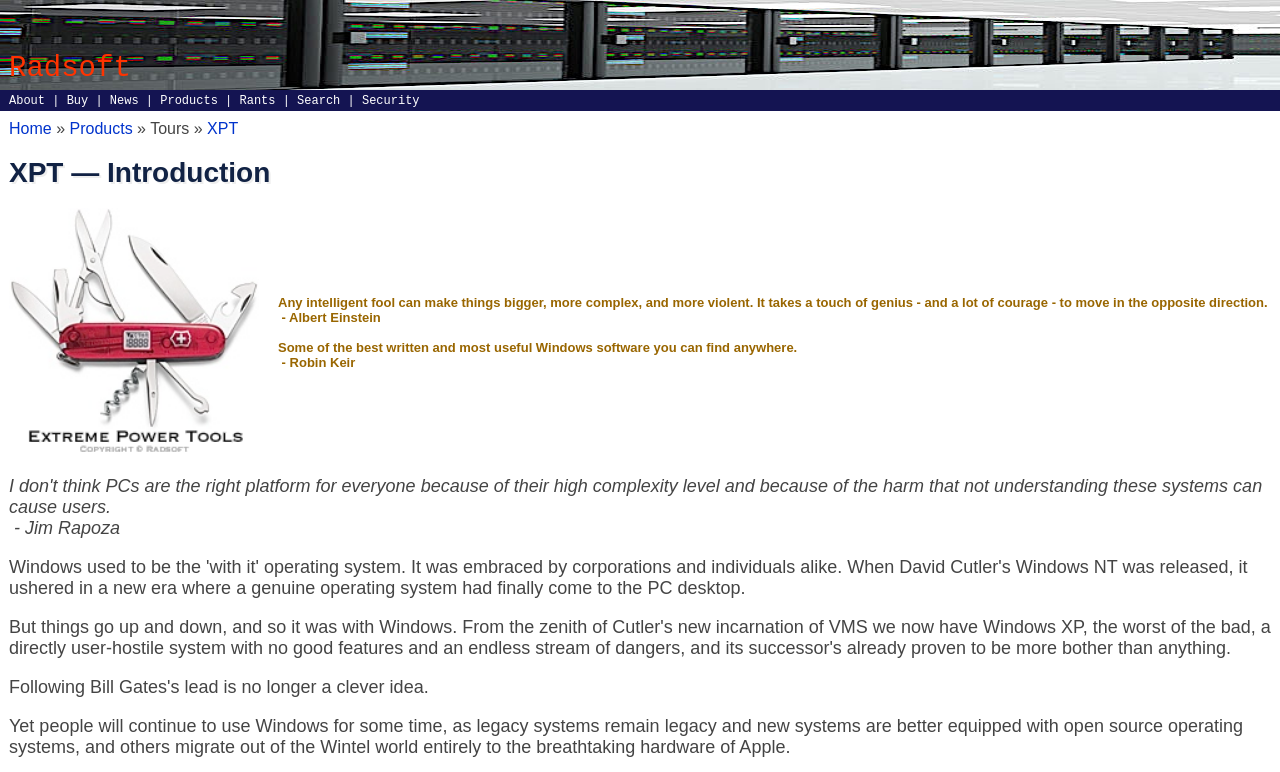What is the quote from Albert Einstein?
Please look at the screenshot and answer using one word or phrase.

Any intelligent fool can make things bigger...